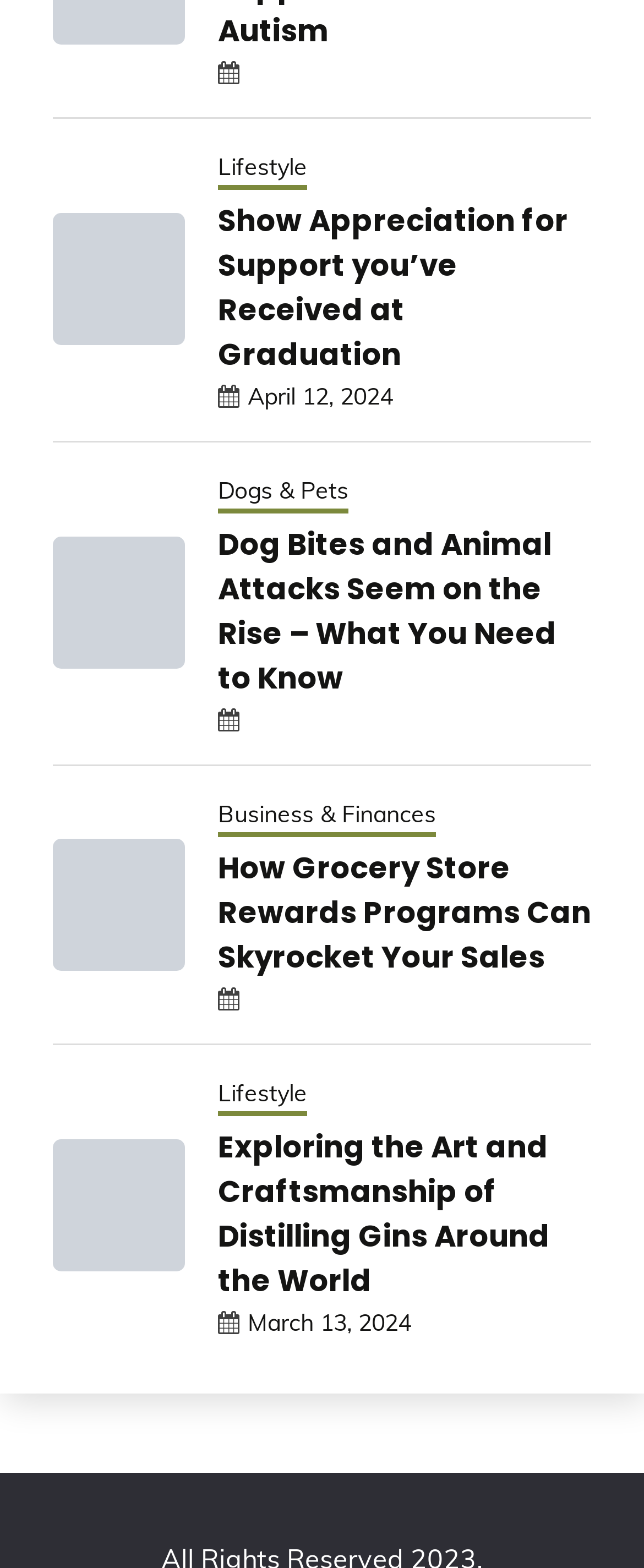Provide a brief response in the form of a single word or phrase:
What is the topic of the link 'How Grocery Store Rewards Programs Can Skyrocket Your Sales'?

Business & Finances